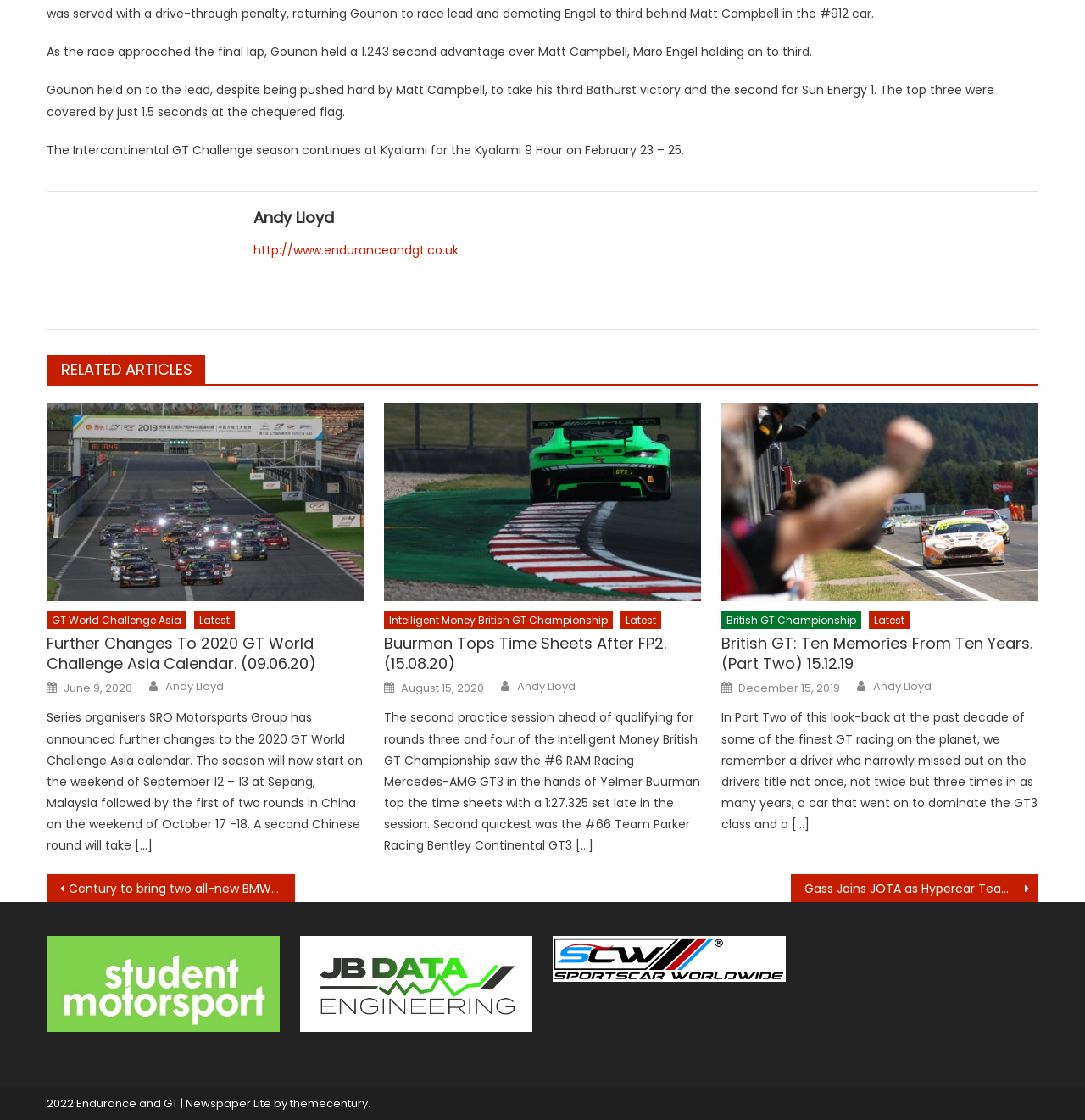Determine the bounding box coordinates of the region to click in order to accomplish the following instruction: "Click on the link to visit the website of enduranceandgt.co.uk". Provide the coordinates as four float numbers between 0 and 1, specifically [left, top, right, bottom].

[0.233, 0.216, 0.422, 0.231]